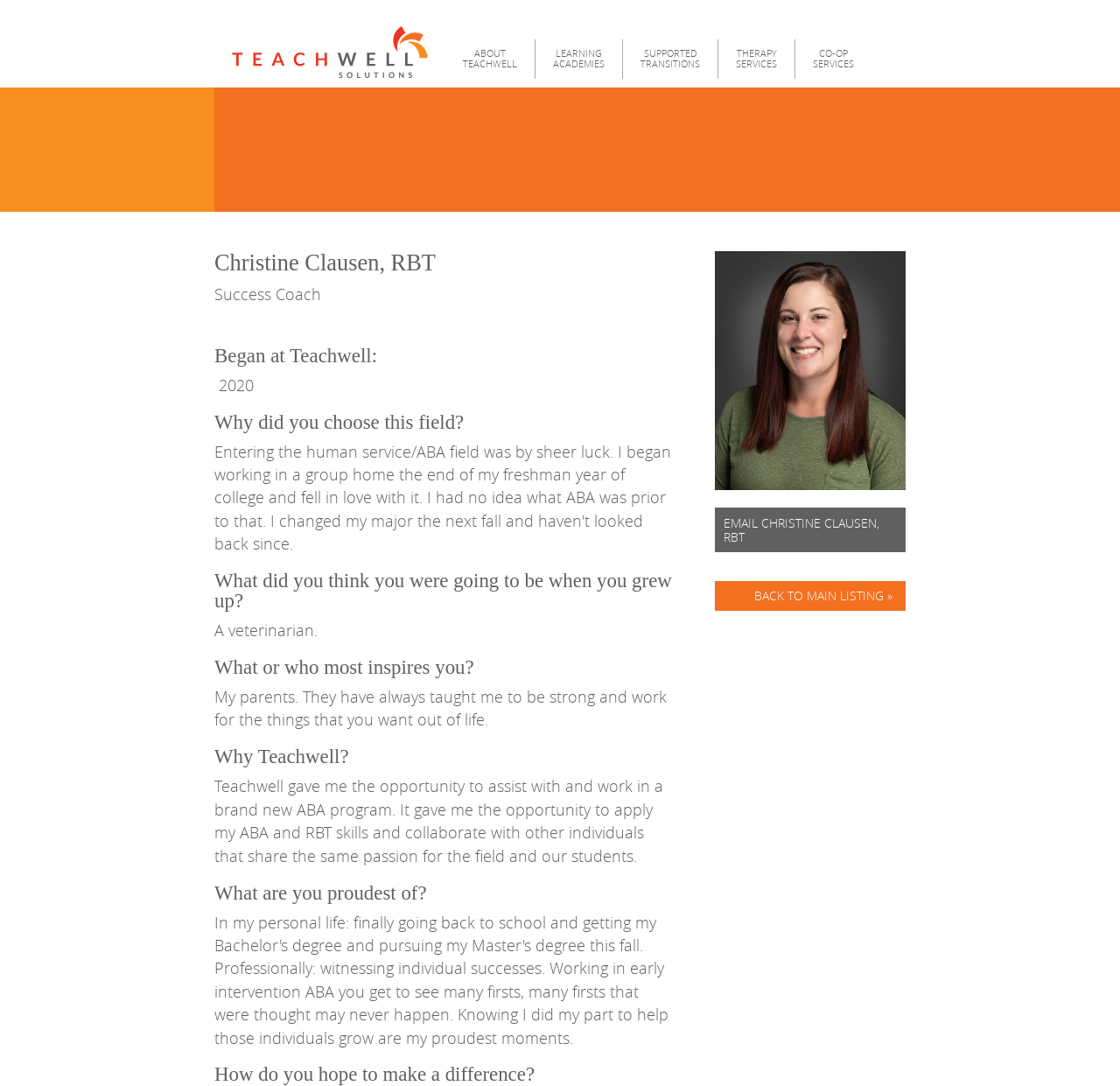Provide the bounding box coordinates for the UI element that is described as: "Tutto E Vita".

None